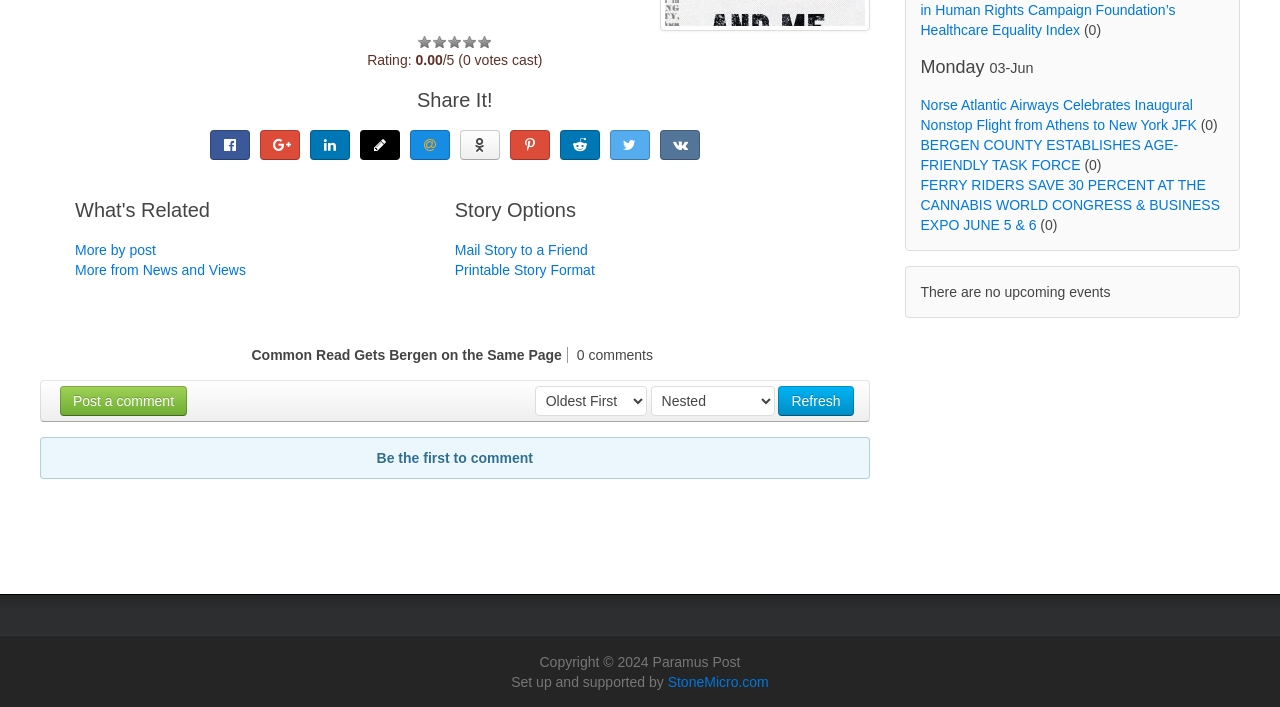How many comments are there on the story?
Using the image as a reference, give an elaborate response to the question.

The '0 comments' text indicates that there are no comments on the story.